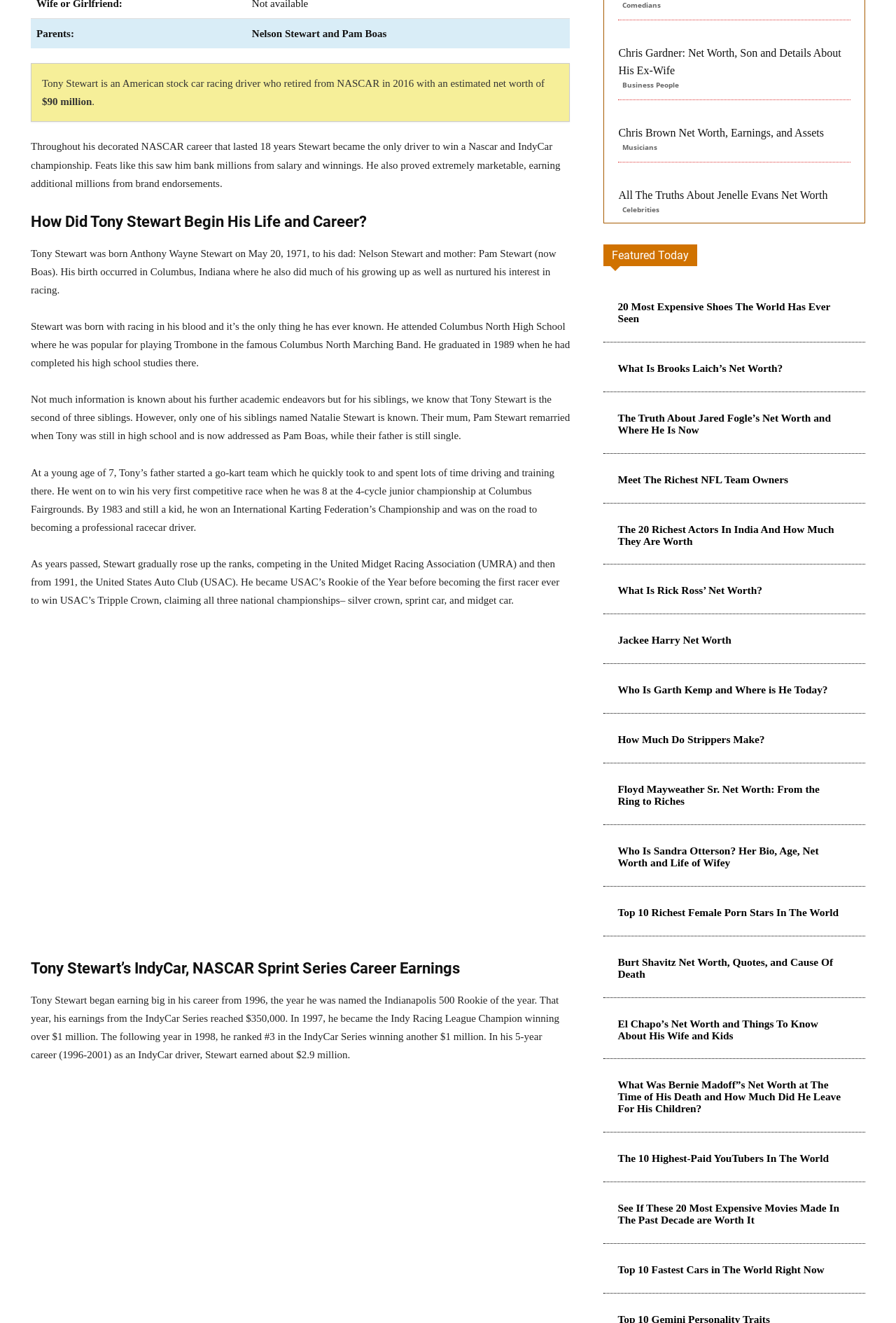Given the element description How Much Do Strippers Make?, predict the bounding box coordinates for the UI element in the webpage screenshot. The format should be (top-left x, top-left y, bottom-right x, bottom-right y), and the values should be between 0 and 1.

[0.689, 0.526, 0.817, 0.533]